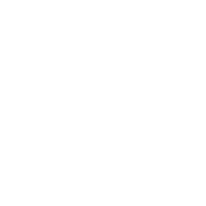Give a comprehensive caption for the image.

The image showcases a sleek and modern 4K Ultra HD Interactive Flat Panel Android 169 Interactive Touchscreen Board. Renowned for its advanced display technology, this device integrates the functionalities of a traditional whiteboard with digital interactivity. Notably featuring a large touch screen, the board enables users to engage with a variety of digital content through intuitive touch gestures and digital pens. This interactive flat panel is ideal for diverse environments, including educational settings such as classrooms and lecture halls, as well as business venues like conference rooms and boardrooms. The screen's high resolution is complemented by multiple connectivity options and integrated software, facilitating collaboration, presentations, and video conferencing, thereby enhancing both learning and professional interactions.